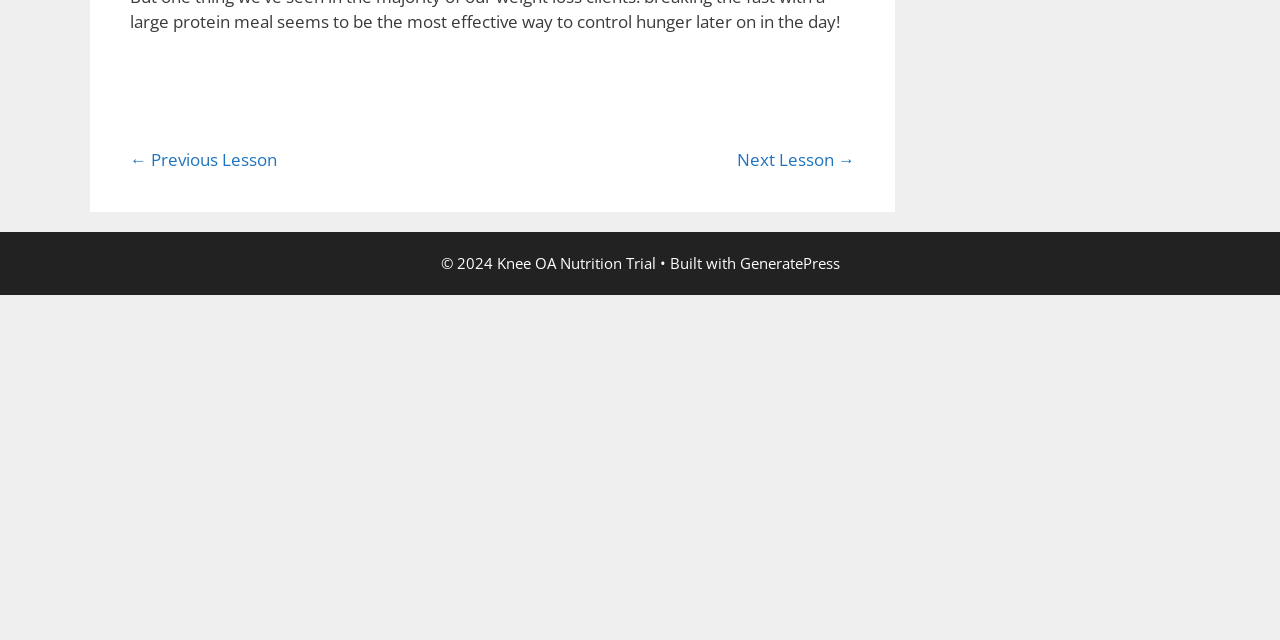Locate the UI element that matches the description GeneratePress in the webpage screenshot. Return the bounding box coordinates in the format (top-left x, top-left y, bottom-right x, bottom-right y), with values ranging from 0 to 1.

[0.578, 0.395, 0.656, 0.427]